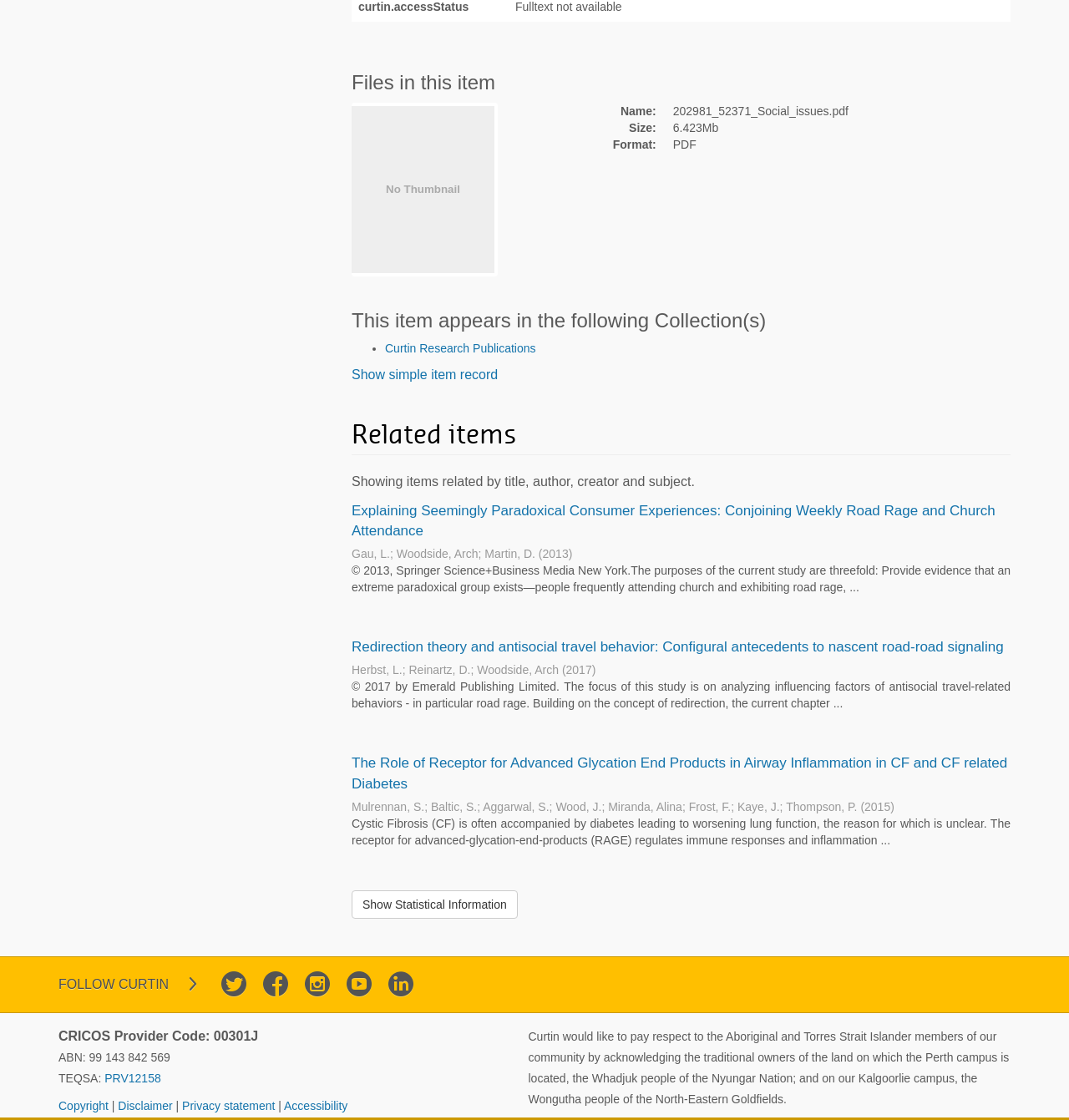What is the format of the related item 'Explaining Seemingly Paradoxical Consumer Experiences: Conjoining Weekly Road Rage and Church Attendance'?
Look at the screenshot and respond with a single word or phrase.

PDF